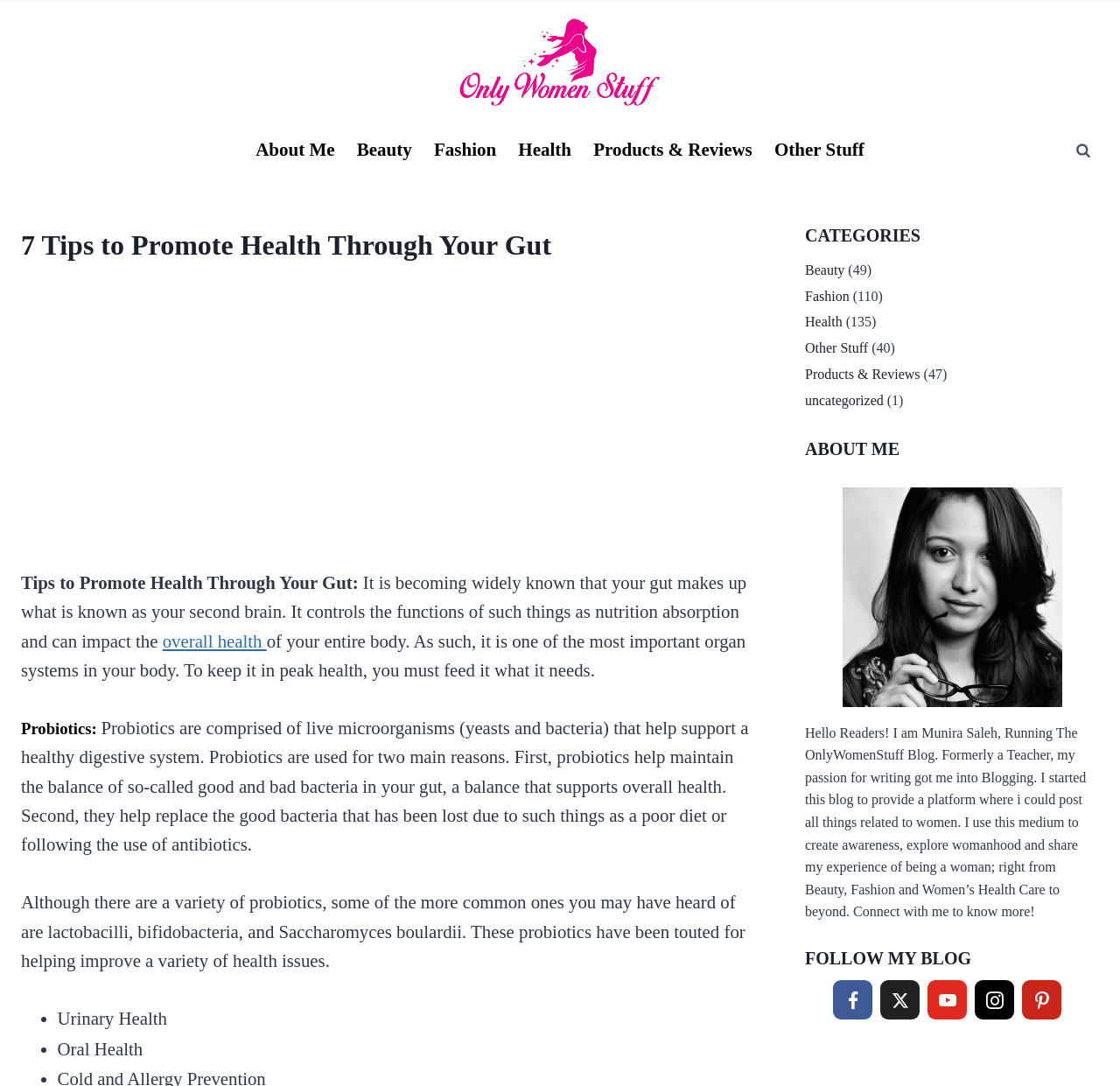Find the bounding box coordinates for the UI element that matches this description: "Products & Reviews".

[0.719, 0.337, 0.822, 0.351]